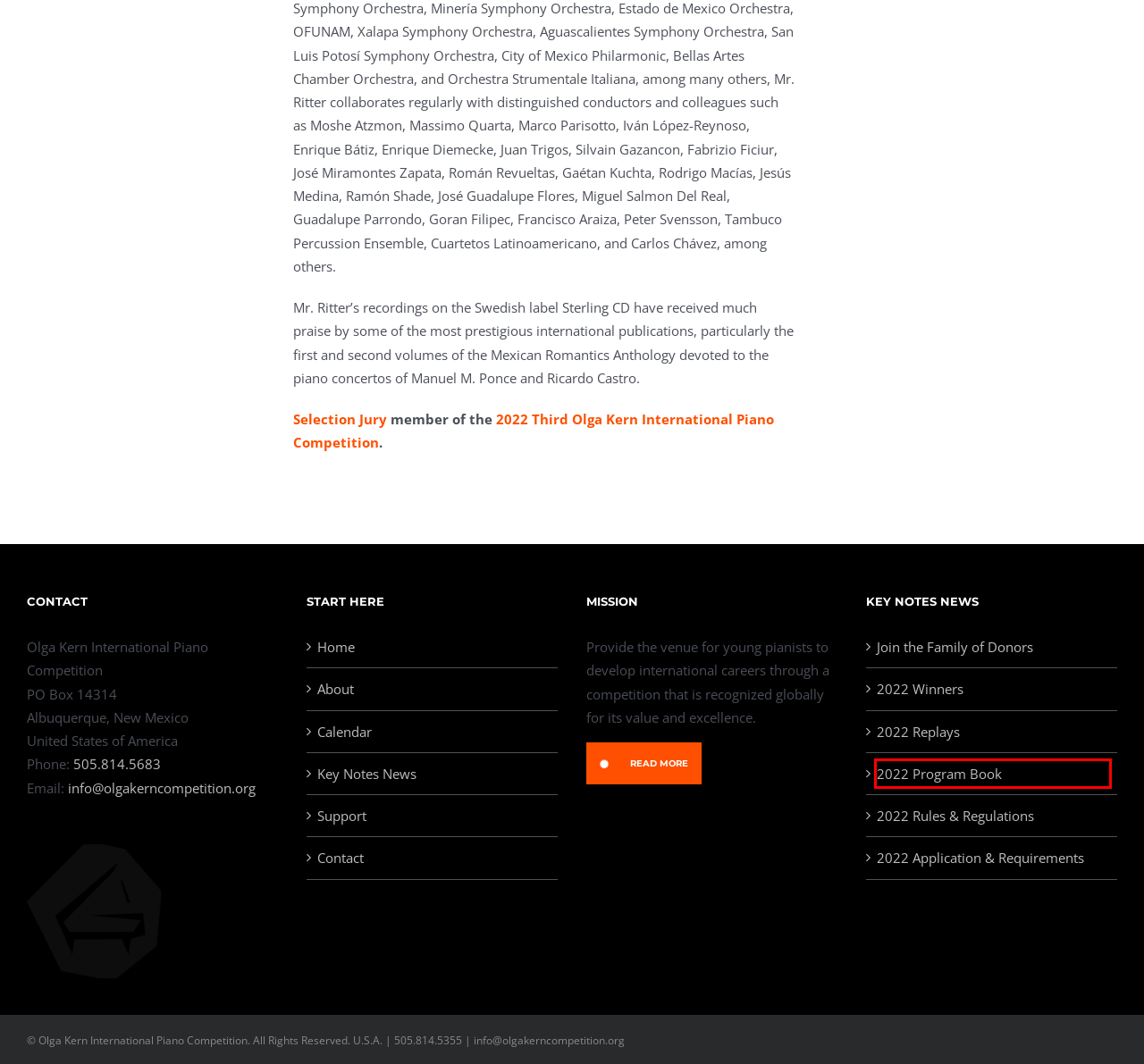Examine the screenshot of a webpage with a red bounding box around an element. Then, select the webpage description that best represents the new page after clicking the highlighted element. Here are the descriptions:
A. Ayane Shoda - Olga Kern International Piano Competition (OKIPC)
B. Chaojun Yang - Olga Kern International Piano Competition (OKIPC)
C. Sohyun Shim - Olga Kern International Piano Competition (OKIPC)
D. 2022 Program Book - Olga Kern International Piano Competition (OKIPC)
E. Donate - Olga Kern International Piano Competition (OKIPC)
F. Anthony Ratinov - Olga Kern International Piano Competition (OKIPC)
G. 2022 Rules & Regulations - Olga Kern International Piano Competition (OKIPC)
H. 2022 Application & Requirements - Olga Kern International Piano Competition (OKIPC)

D